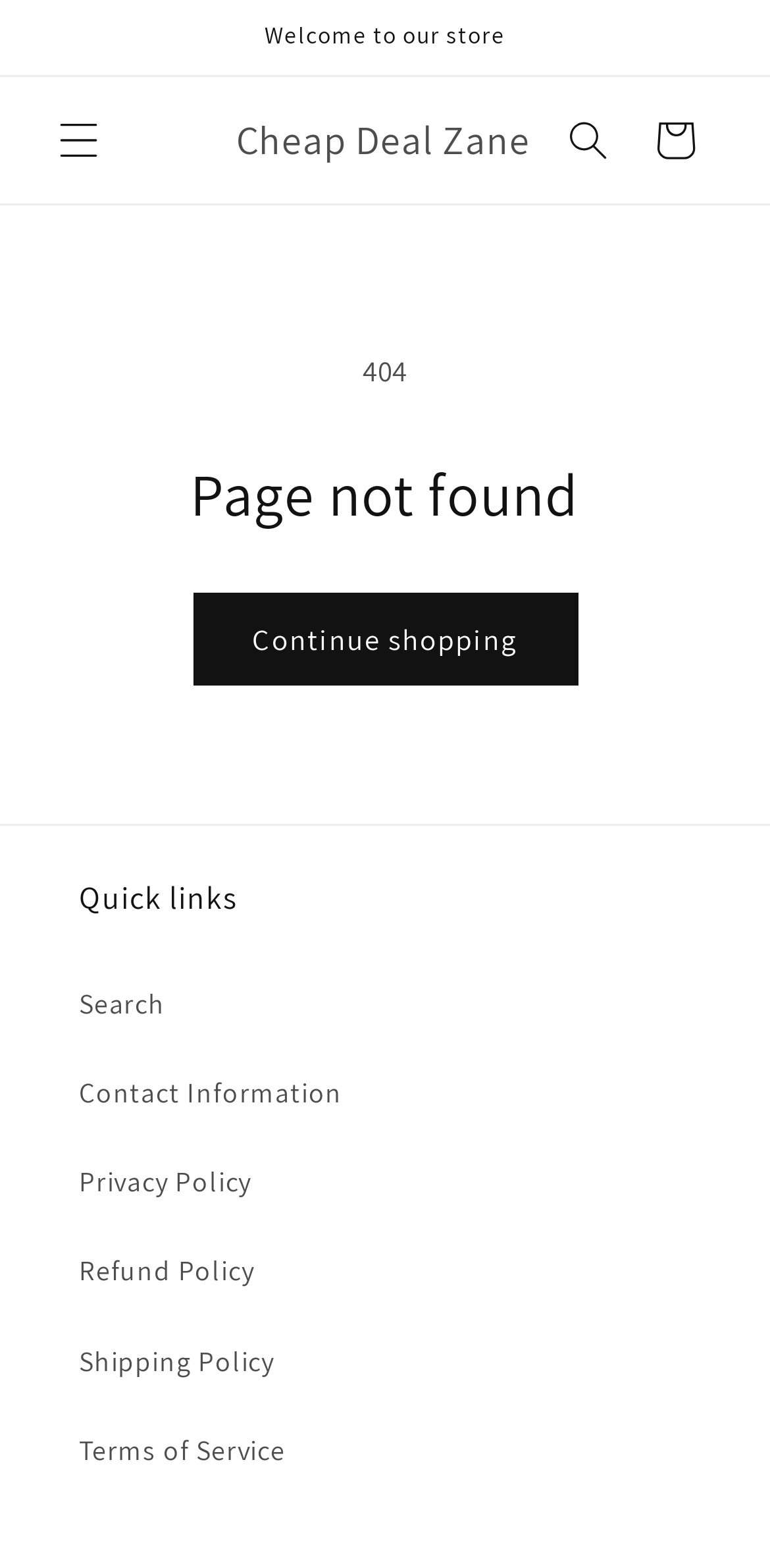Identify the headline of the webpage and generate its text content.

Page not found